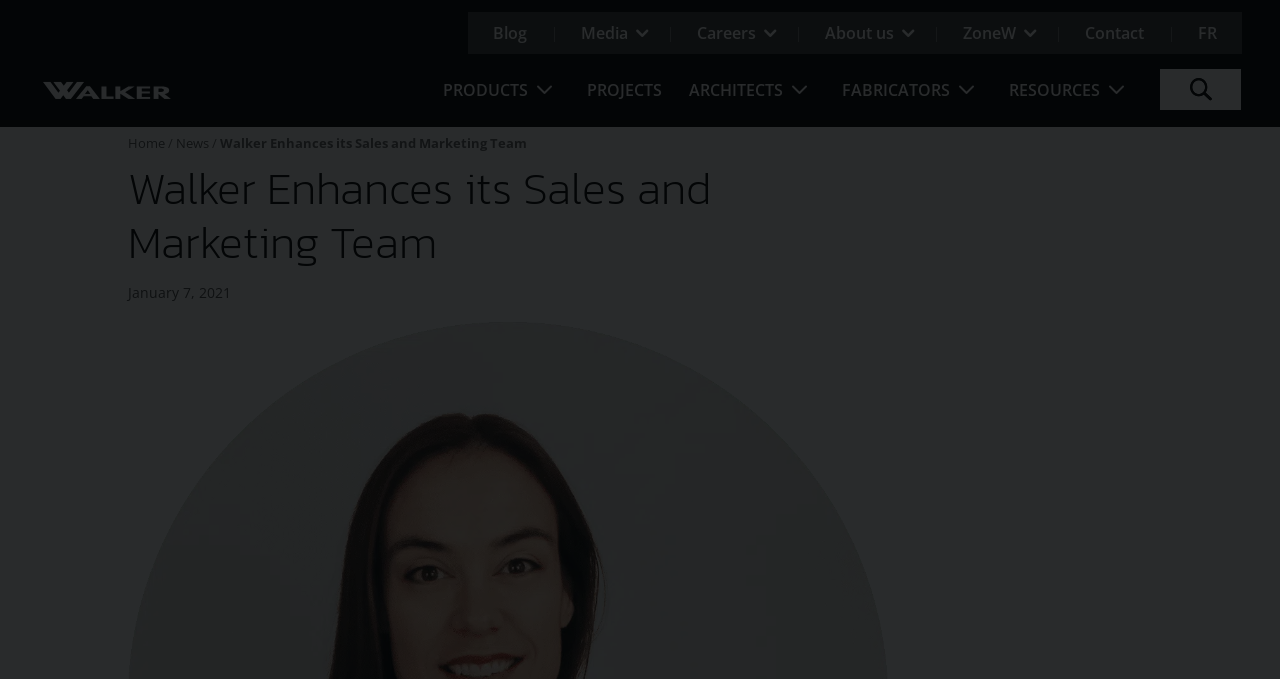Identify the bounding box for the described UI element. Provide the coordinates in (top-left x, top-left y, bottom-right x, bottom-right y) format with values ranging from 0 to 1: LOTO Process Management

None